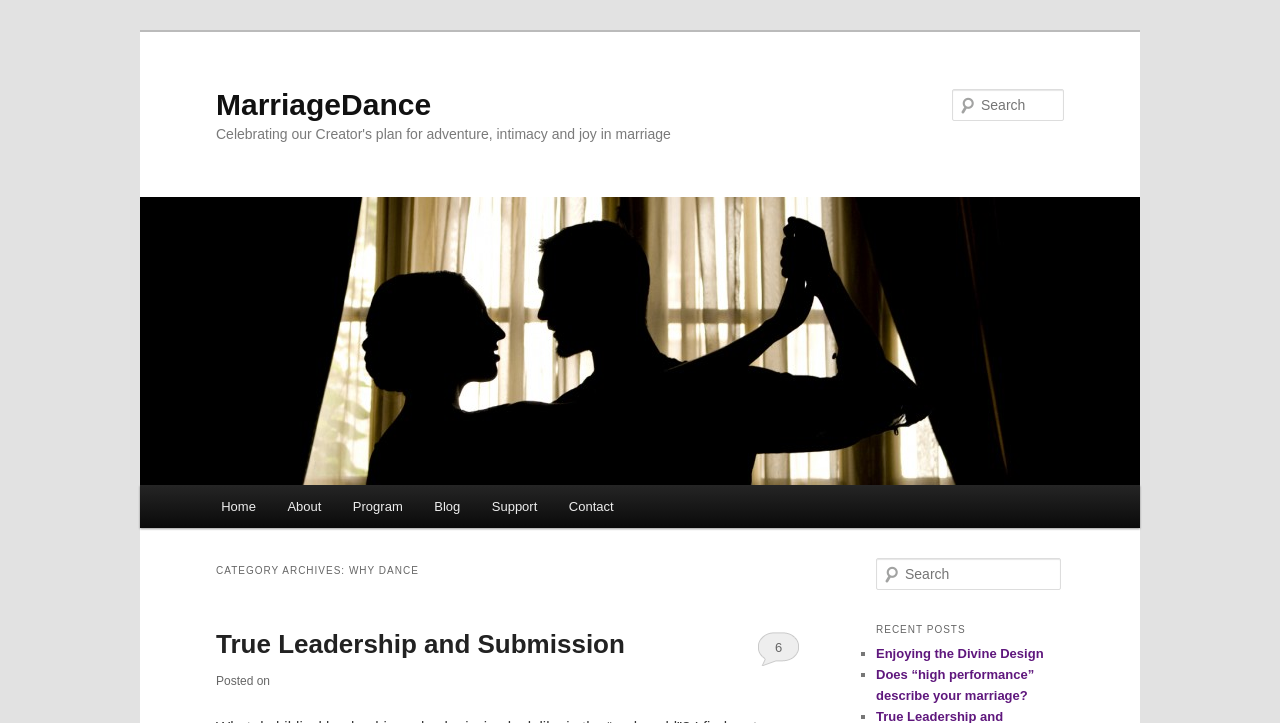Could you specify the bounding box coordinates for the clickable section to complete the following instruction: "Read the 'Origin' section"?

None